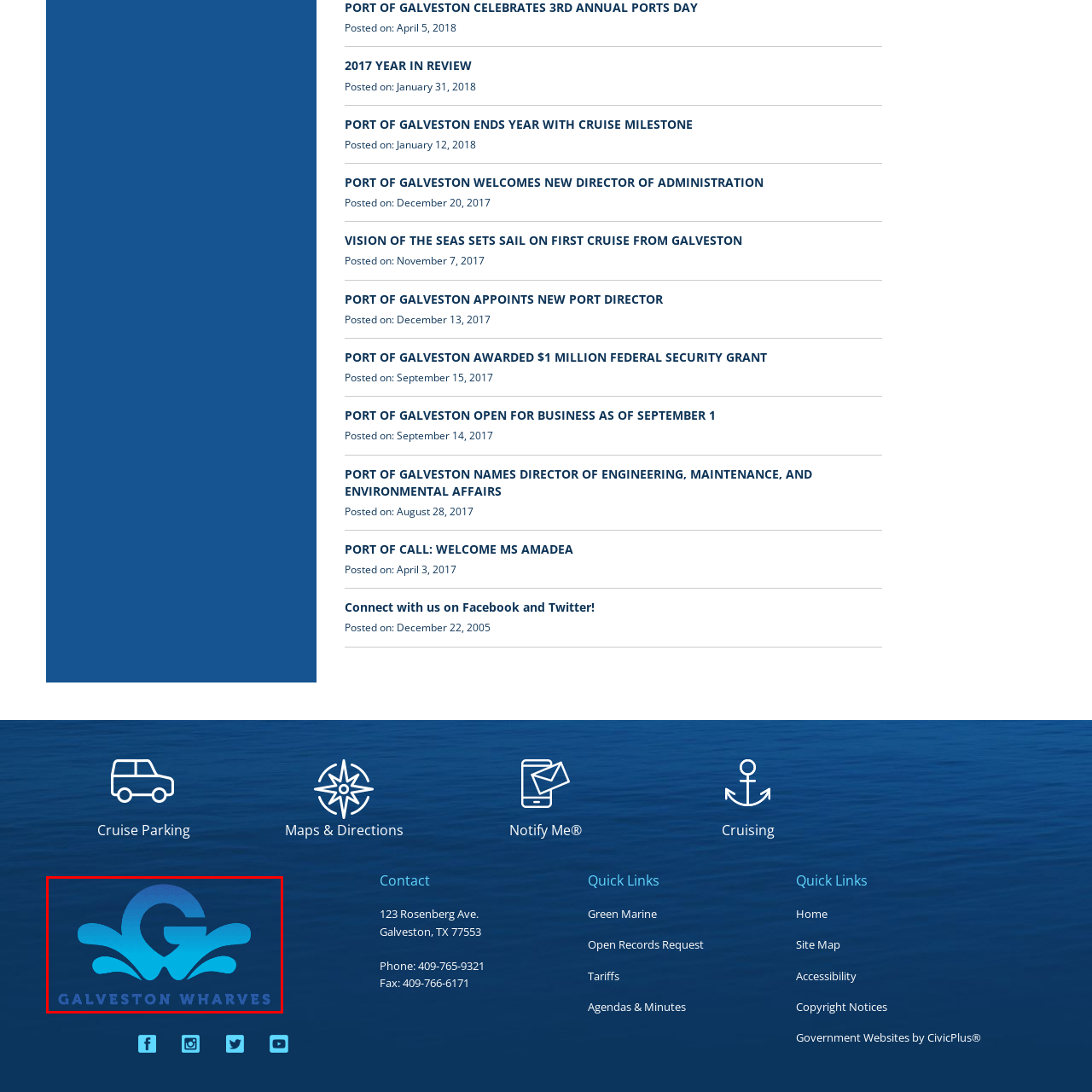Look at the image highlighted by the red boundary and answer the question with a succinct word or phrase:
What is the significance of the wave graphic in the logo?

Marine vitality and connection to waterfront